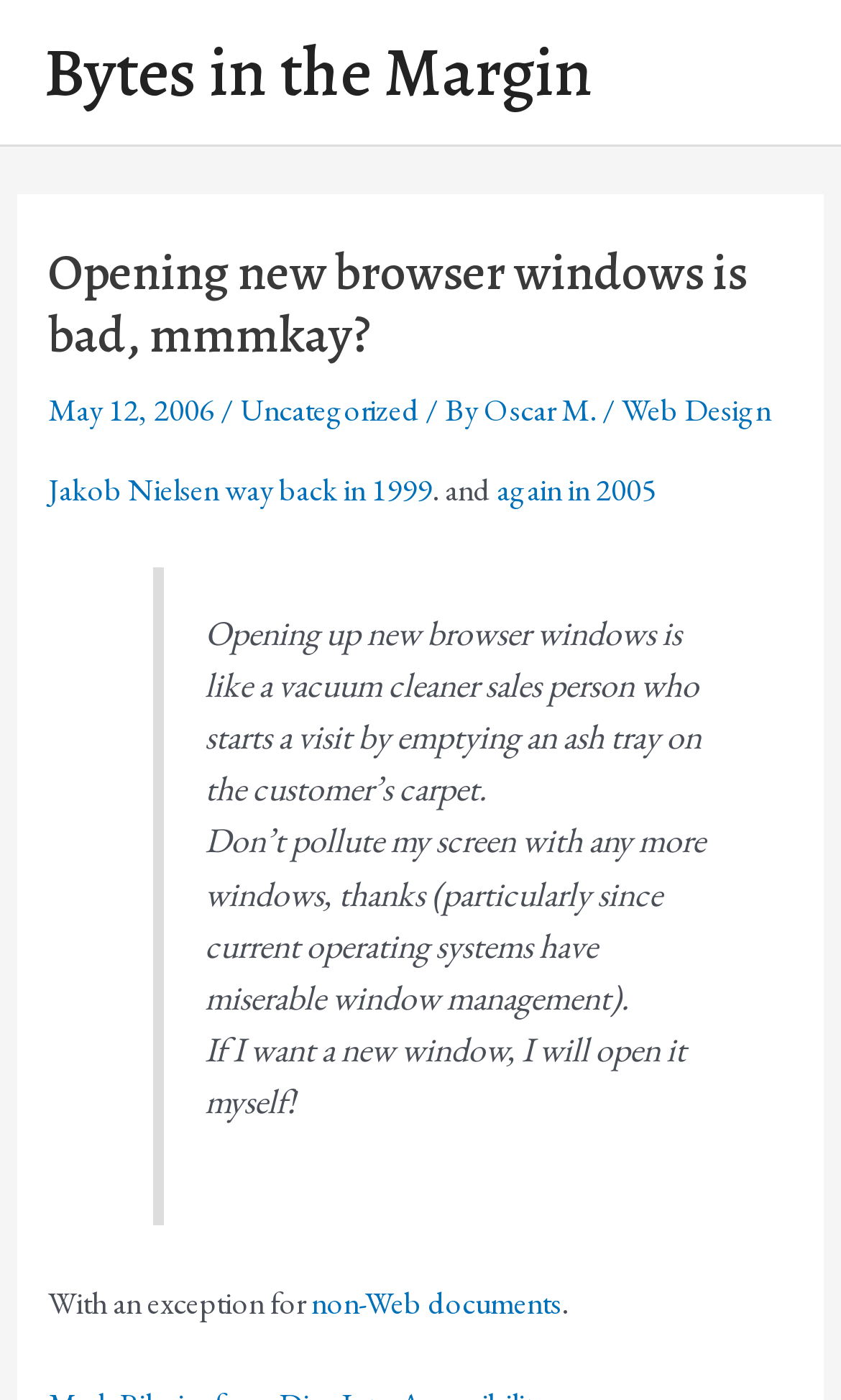Please identify the bounding box coordinates of the element that needs to be clicked to execute the following command: "Expand the 'Main Menu'". Provide the bounding box using four float numbers between 0 and 1, formatted as [left, top, right, bottom].

[0.821, 0.012, 0.949, 0.092]